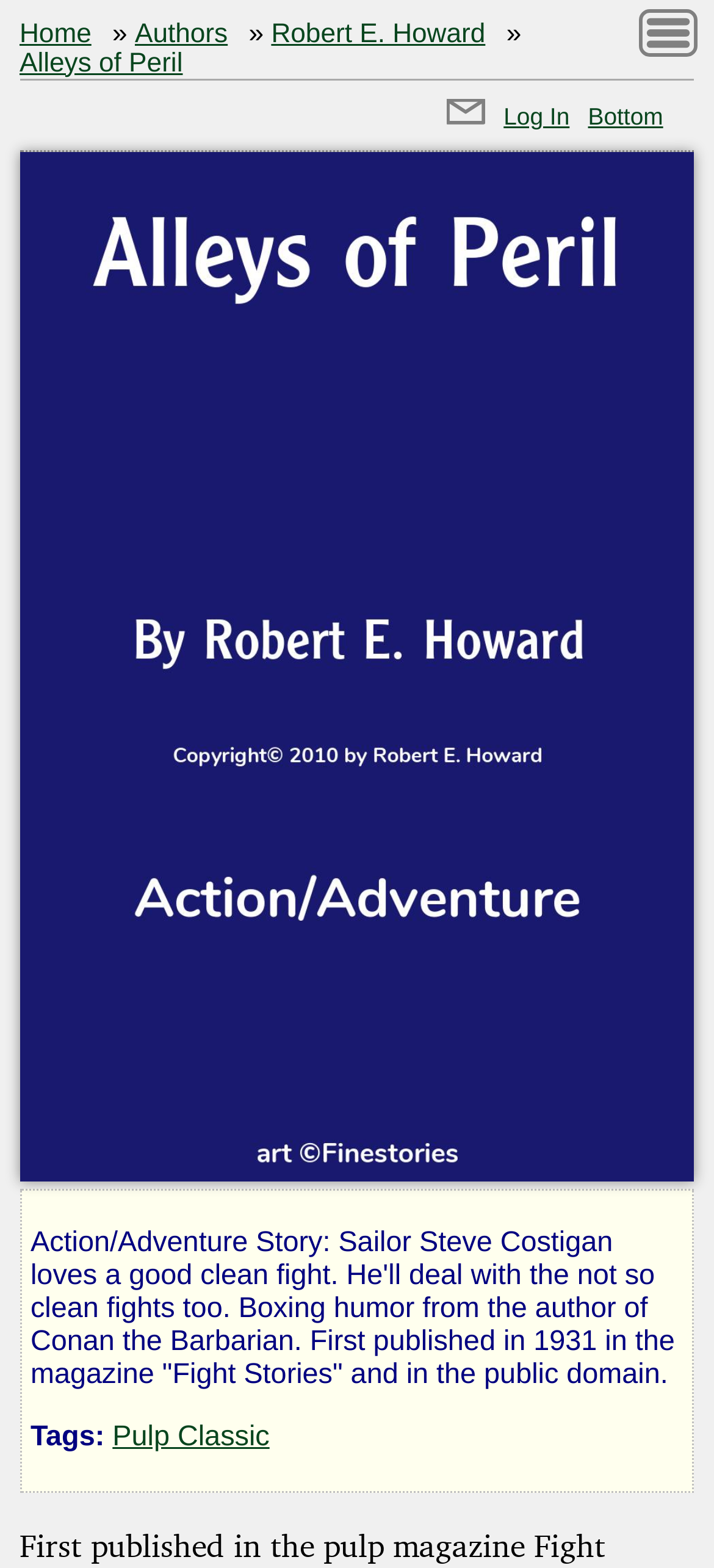What is the title or heading displayed on the webpage?

Alleys of Peril